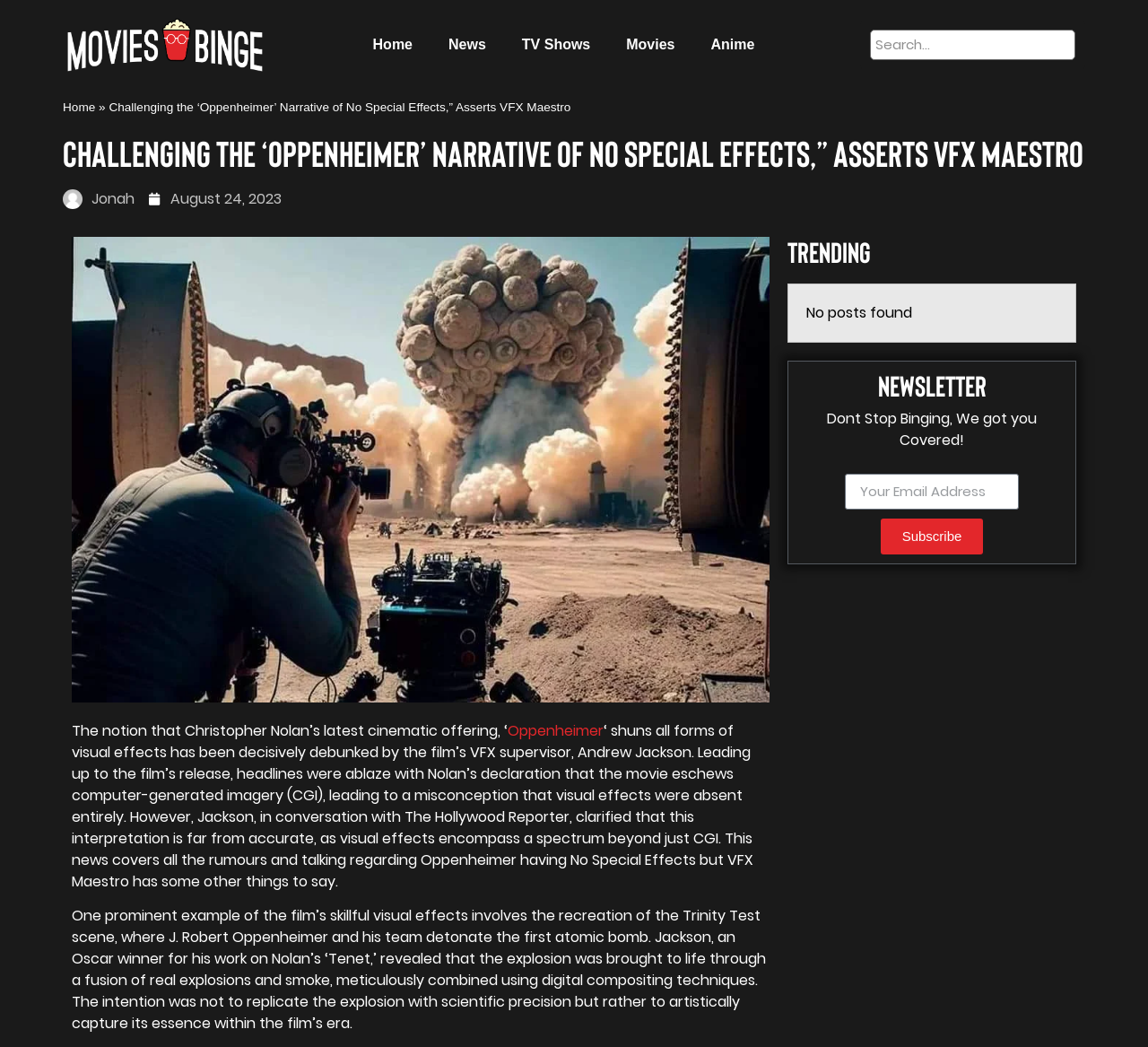What is the name of the movie discussed in the article?
Refer to the image and give a detailed response to the question.

The name of the movie is found in the static text element which mentions 'Christopher Nolan’s latest cinematic offering, ‘Oppenheimer’’ and also in a link element with the text 'Oppenheimer'.